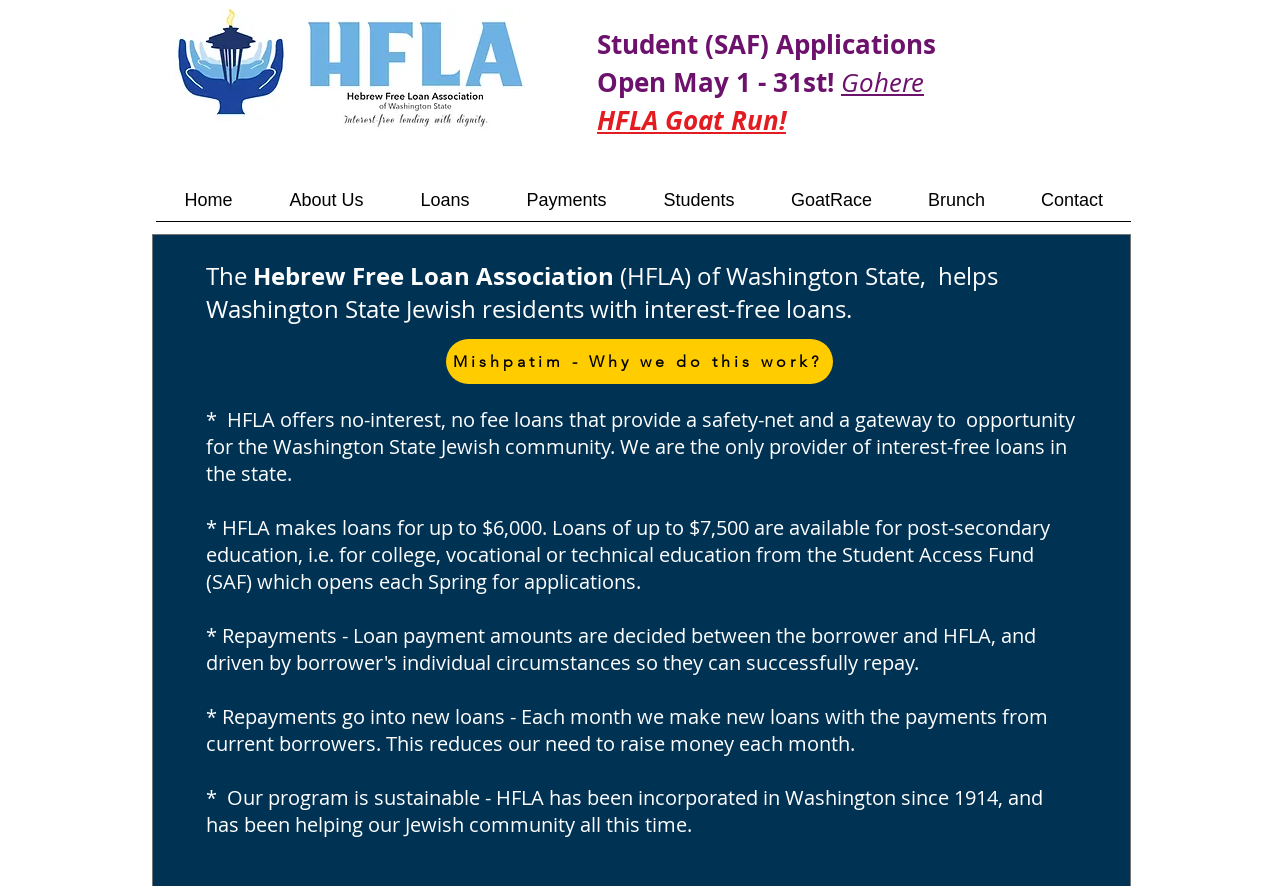What is the purpose of the Student Access Fund (SAF)?
Examine the image closely and answer the question with as much detail as possible.

The webpage mentions that the Student Access Fund (SAF) is for college, vocational or technical education, and loans of up to $7,500 are available from this fund which opens each Spring for applications.